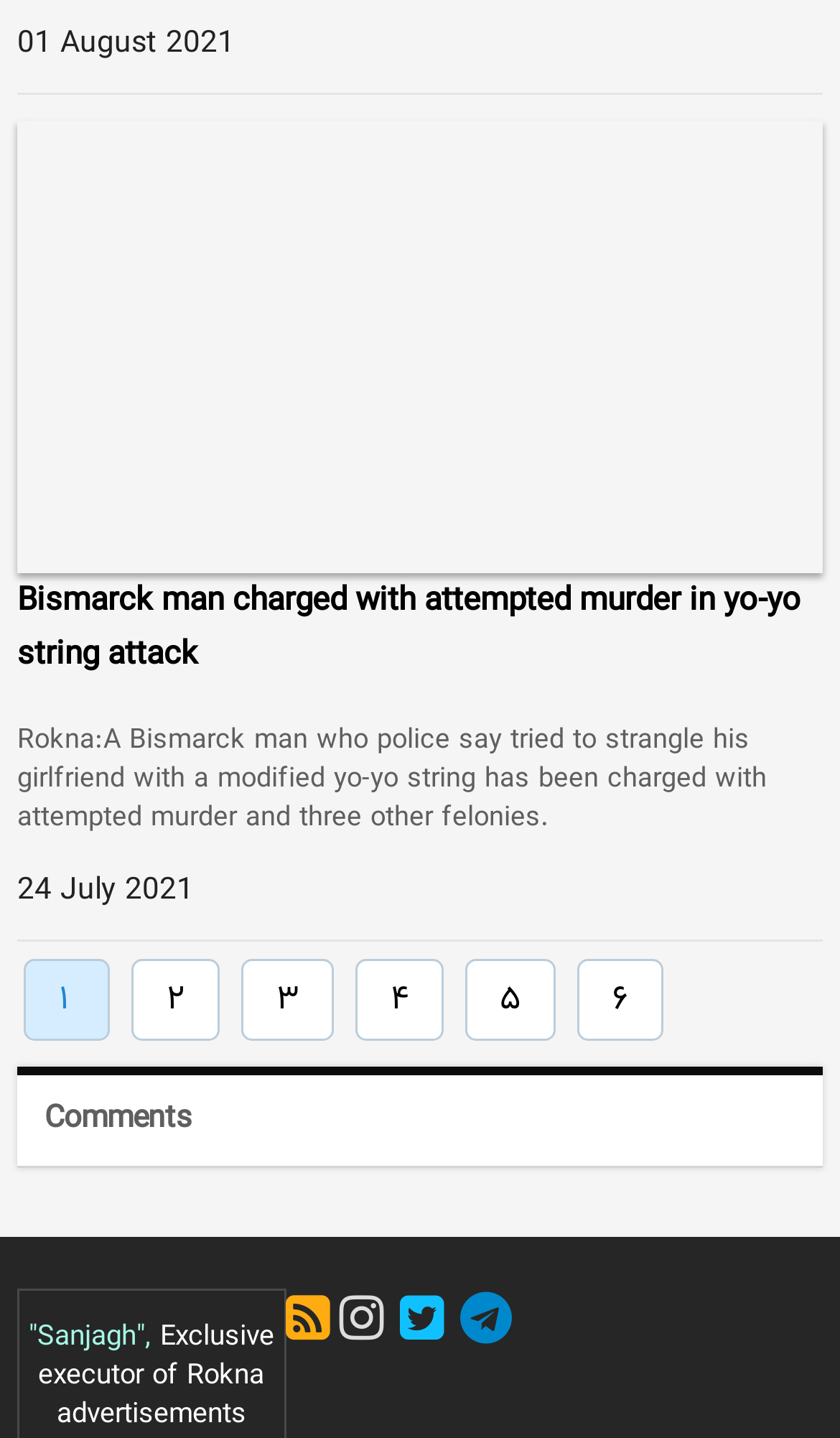Locate the bounding box for the described UI element: "۶". Ensure the coordinates are four float numbers between 0 and 1, formatted as [left, top, right, bottom].

[0.687, 0.666, 0.79, 0.723]